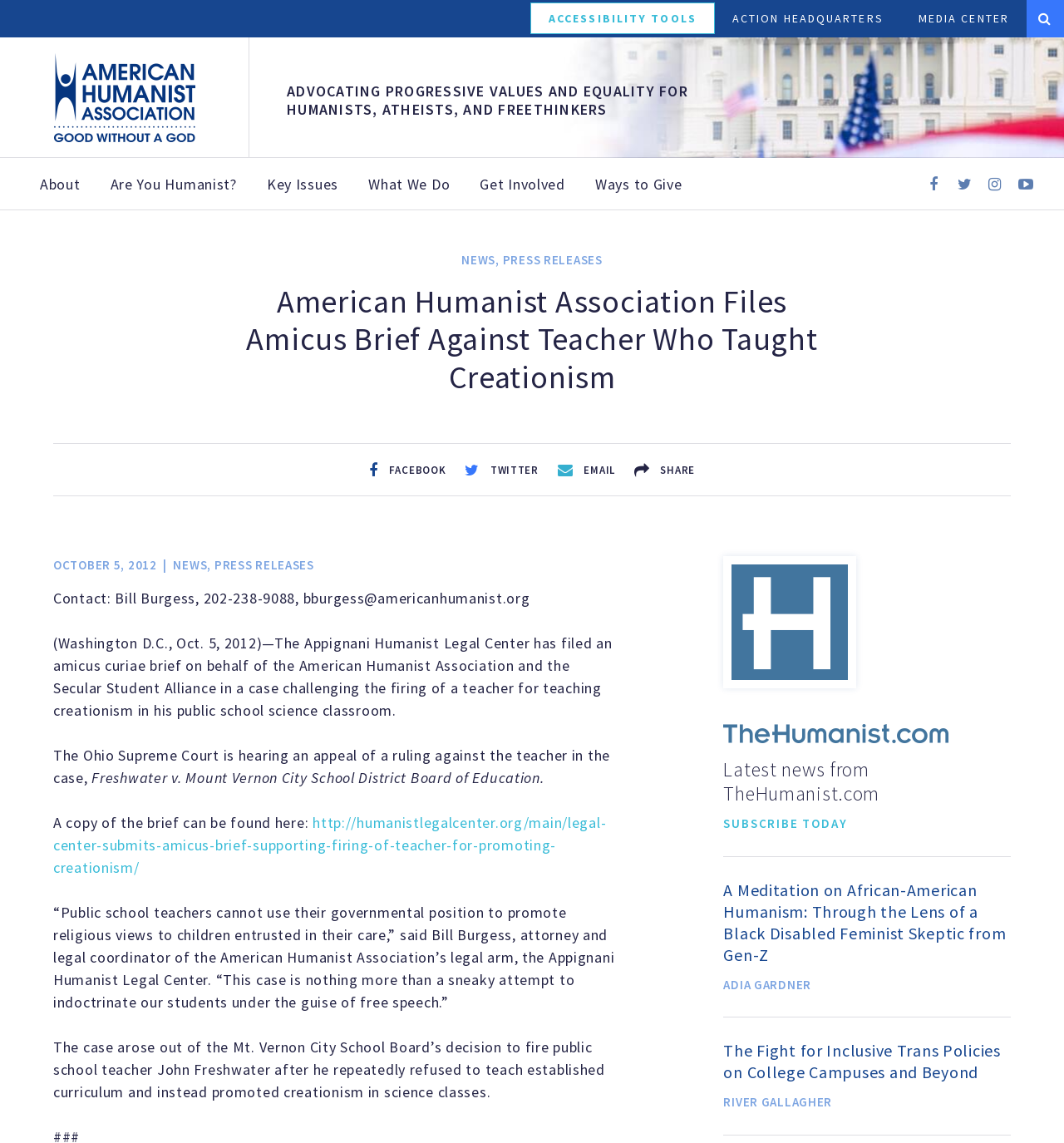Locate the bounding box coordinates of the segment that needs to be clicked to meet this instruction: "Share the article on Facebook".

[0.34, 0.402, 0.426, 0.418]